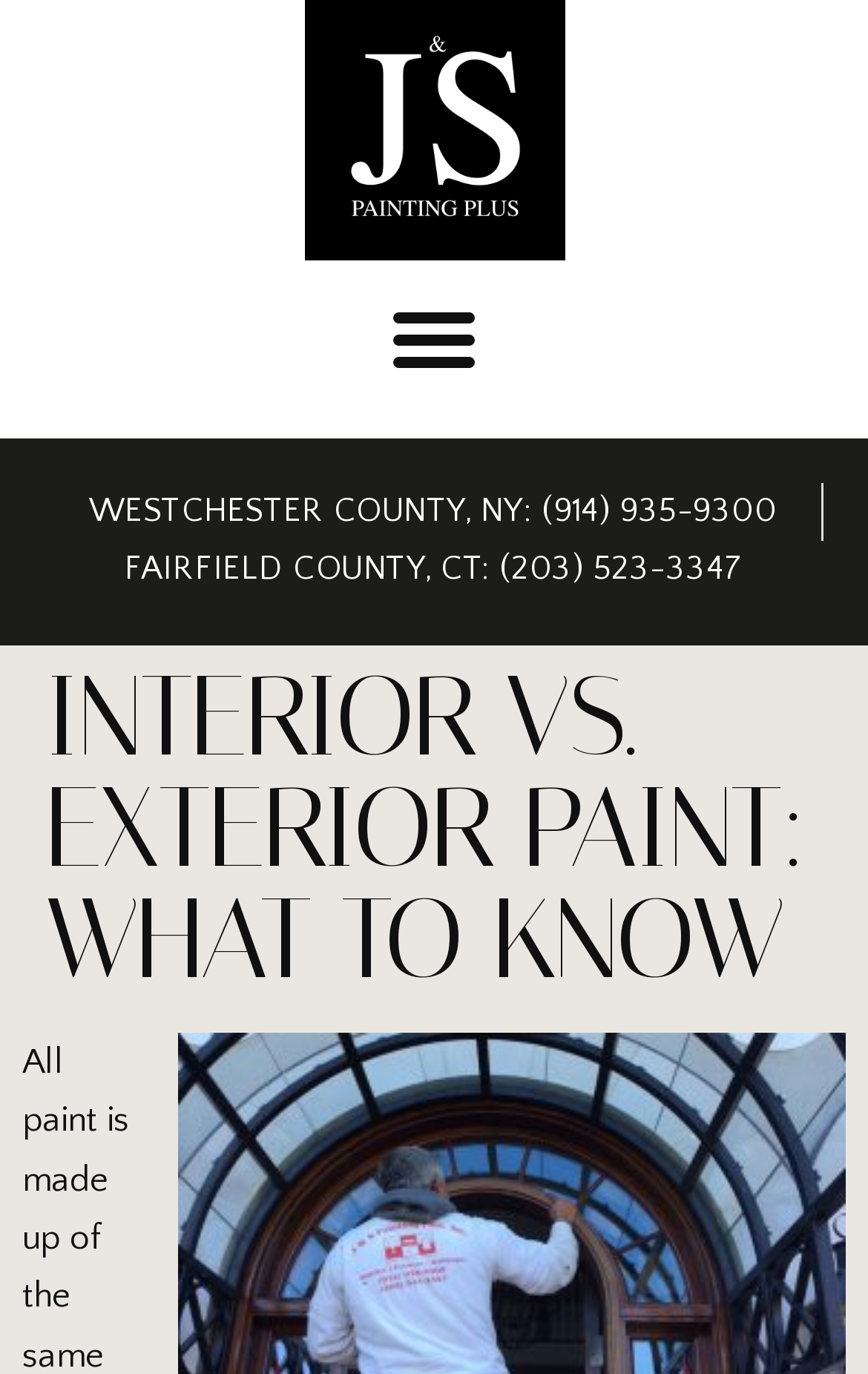Ascertain the bounding box coordinates for the UI element detailed here: "FAIRFIELD COUNTY, CT: (203) 523-3347". The coordinates should be provided as [left, top, right, bottom] with each value being a float between 0 and 1.

[0.144, 0.394, 0.856, 0.437]